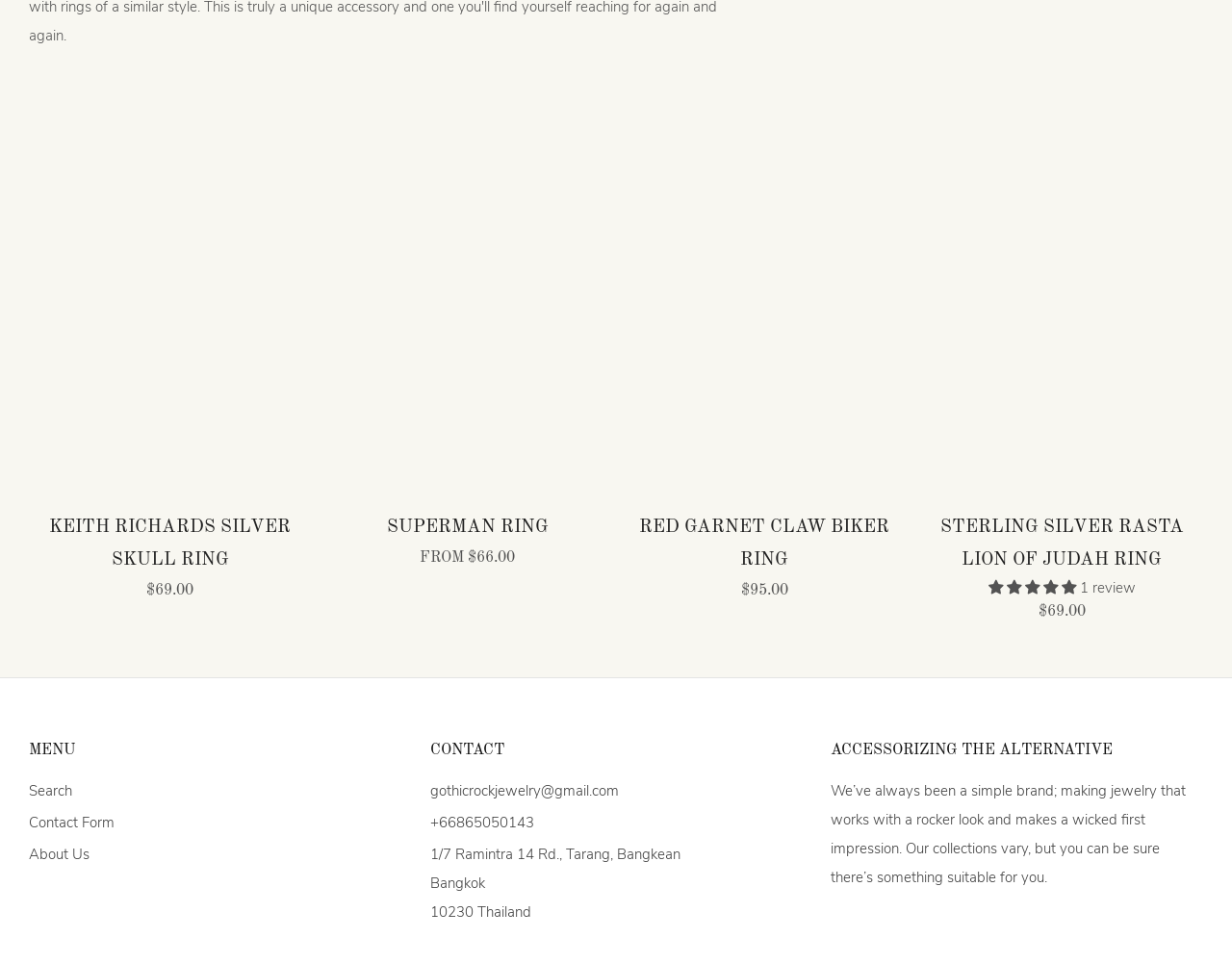Find the bounding box coordinates for the area that should be clicked to accomplish the instruction: "View the 'KEITH RICHARDS SILVER SKULL RING' product".

[0.023, 0.531, 0.253, 0.621]